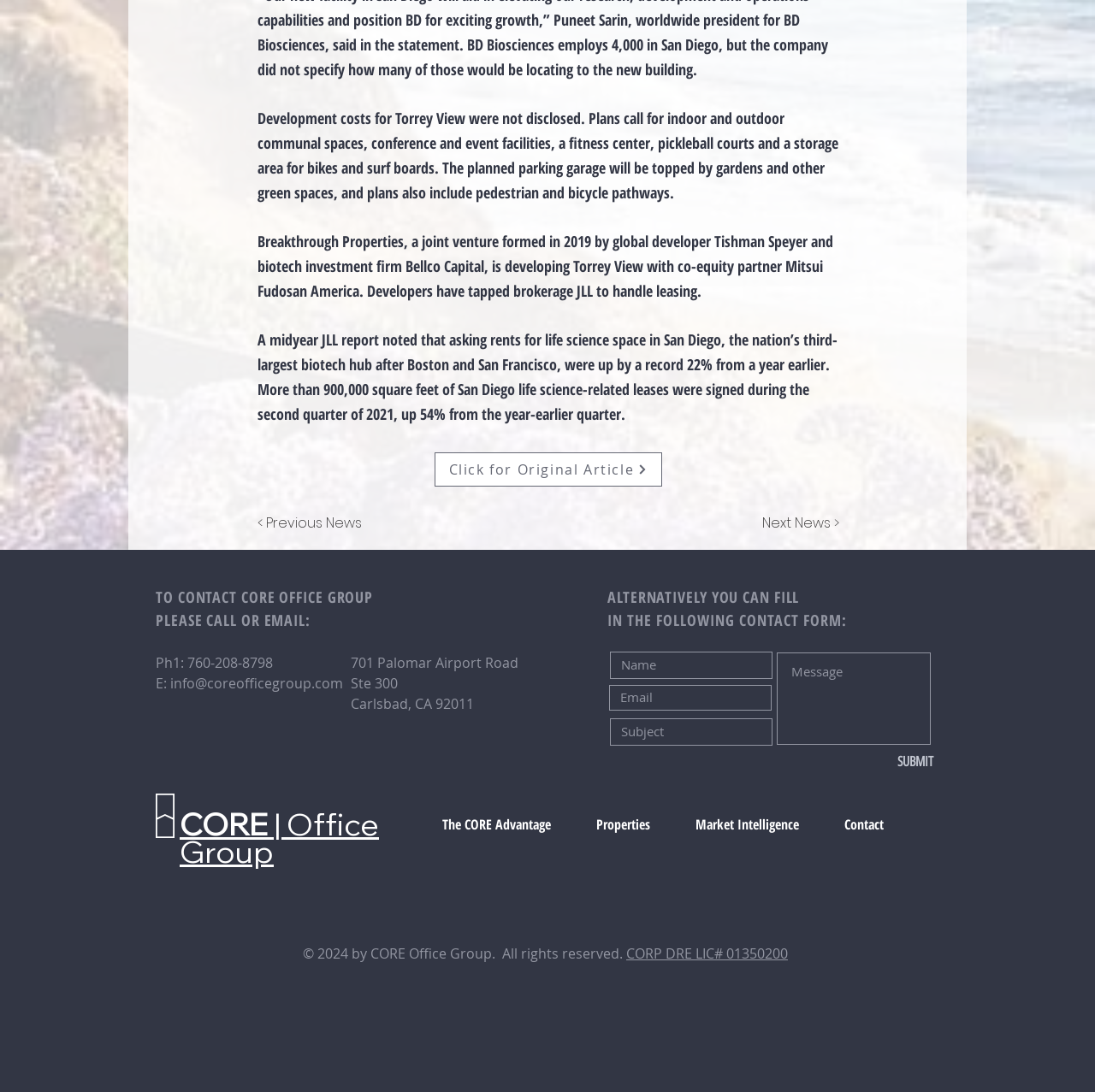What is the topic of the news article?
Could you answer the question in a detailed manner, providing as much information as possible?

Based on the static text elements, it appears that the news article is discussing the development of Torrey View, a project that includes indoor and outdoor communal spaces, conference and event facilities, a fitness center, and more.